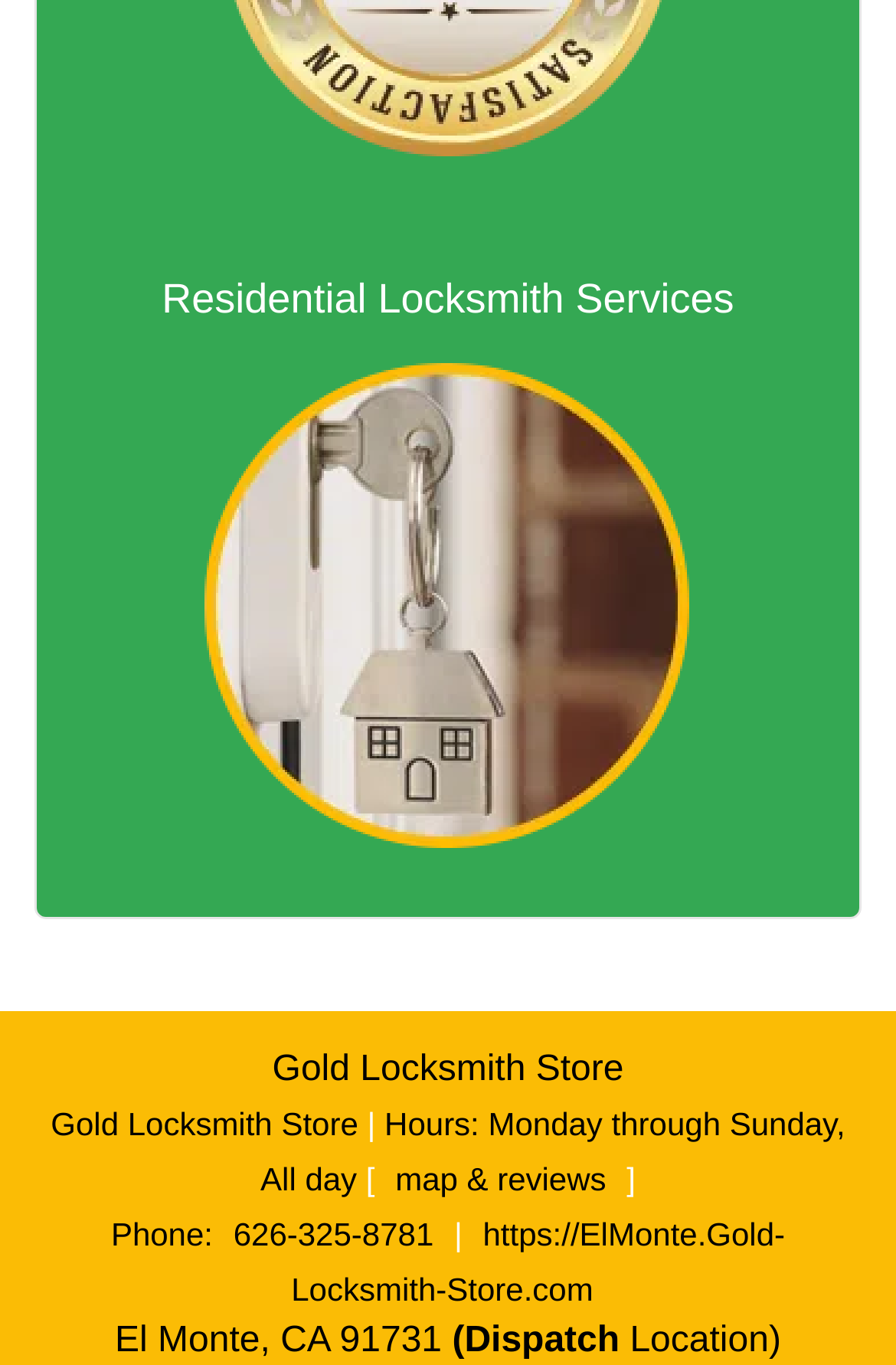Determine the bounding box coordinates for the region that must be clicked to execute the following instruction: "View map & reviews".

[0.428, 0.851, 0.699, 0.878]